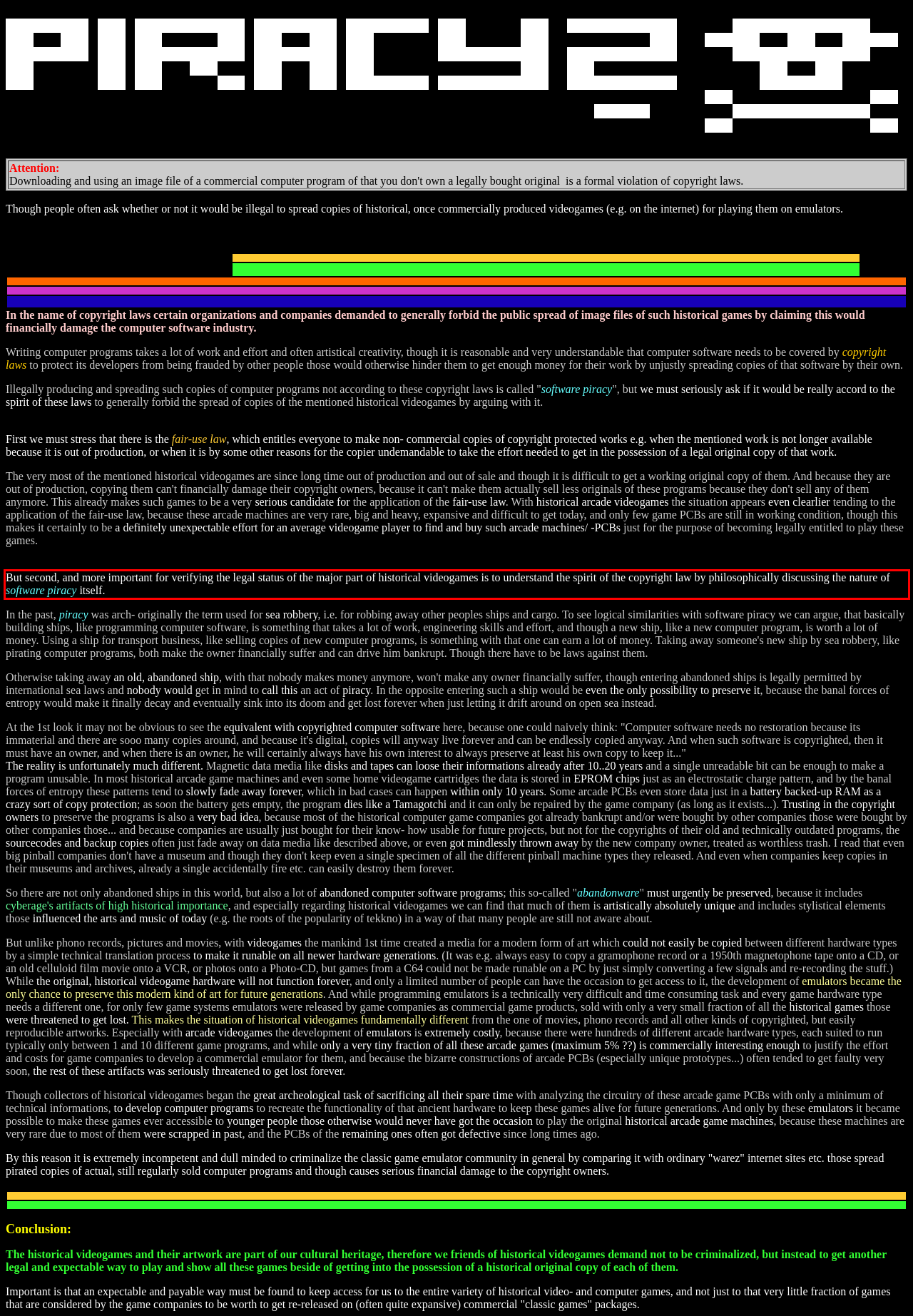Given a screenshot of a webpage with a red bounding box, extract the text content from the UI element inside the red bounding box.

But second, and more important for verifying the legal status of the major part of historical videogames is to understand the spirit of the copyright law by philosophically discussing the nature of software piracy itself.